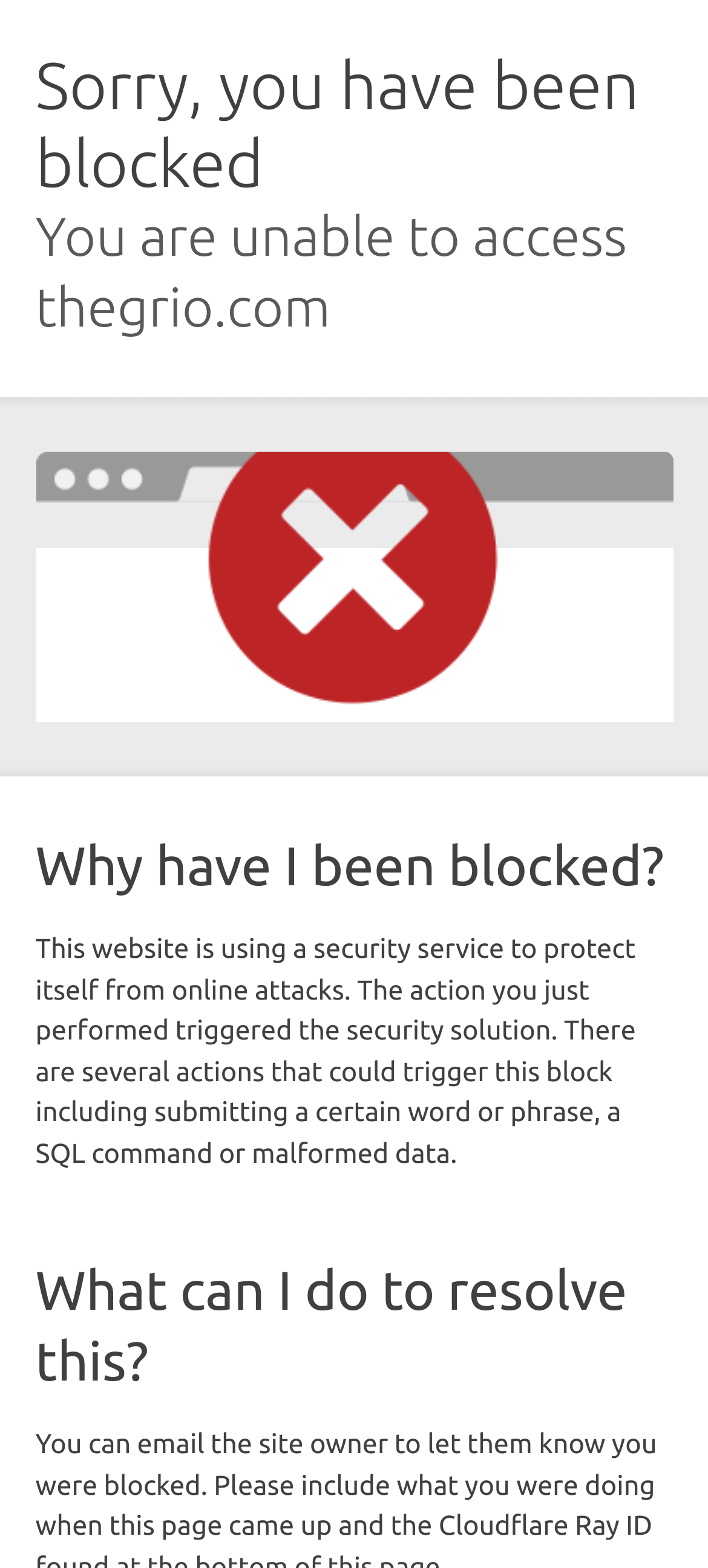Please identify the primary heading of the webpage and give its text content.

Sorry, you have been blocked